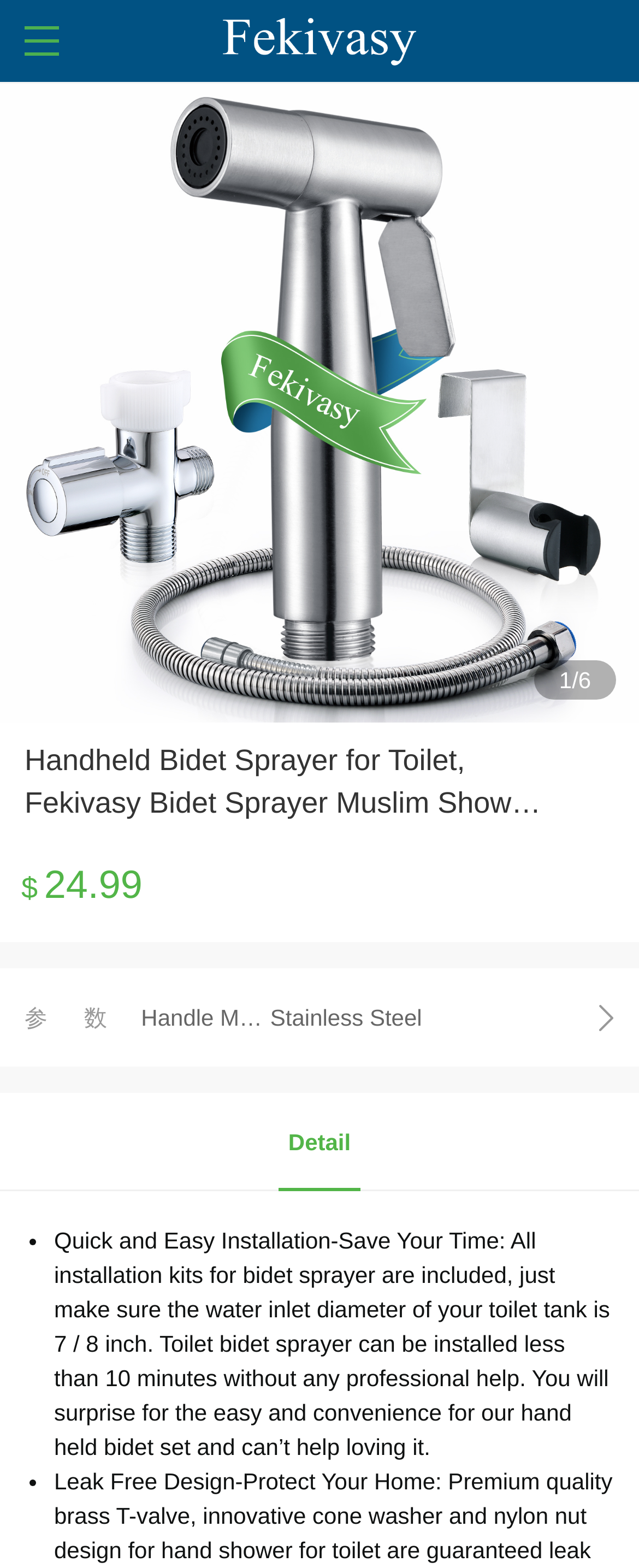How long does it take to install the bidet sprayer?
Examine the screenshot and reply with a single word or phrase.

Less than 10 minutes